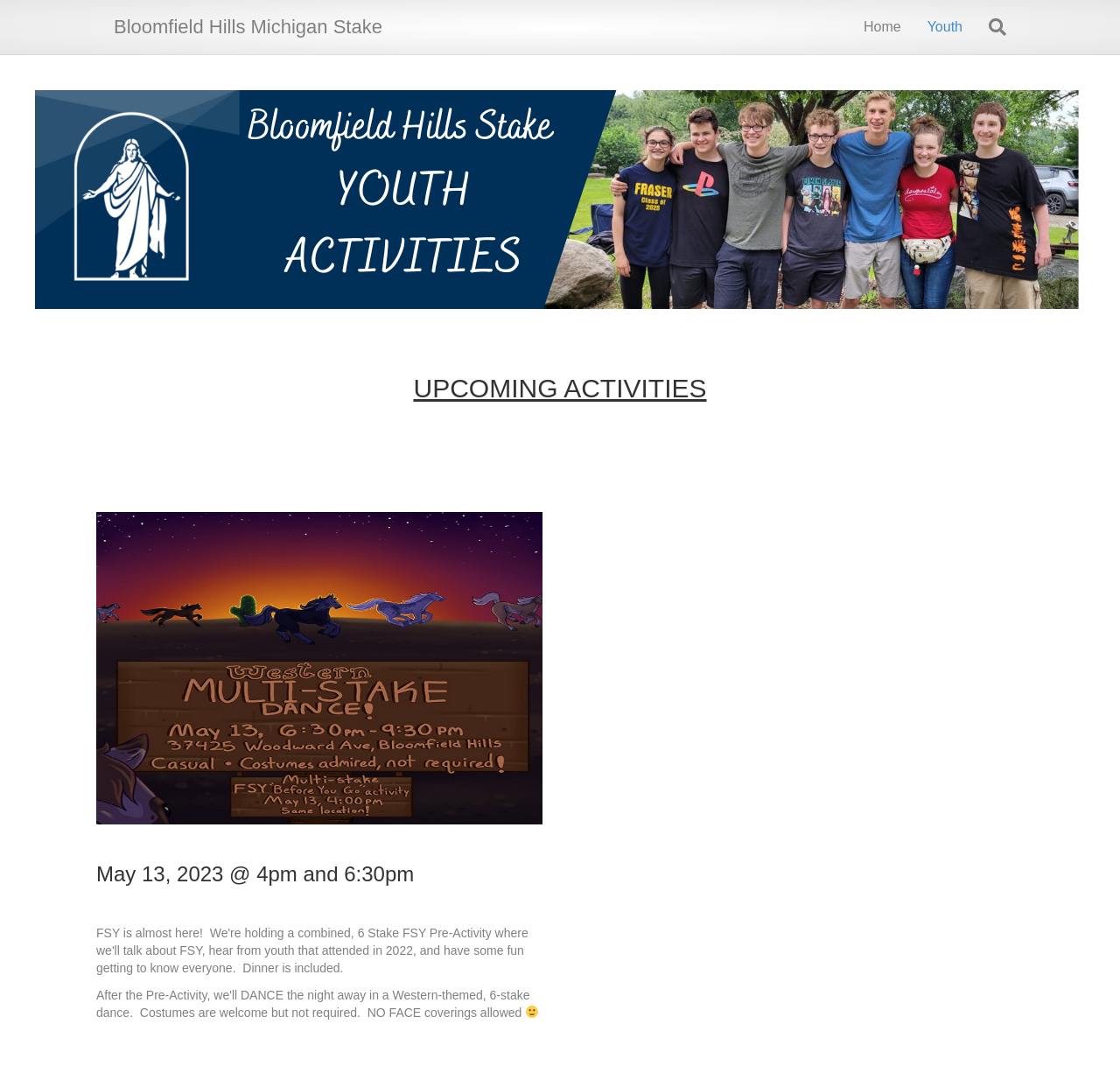What is the emotion conveyed by the emoji?
Answer the question with a single word or phrase derived from the image.

Happiness